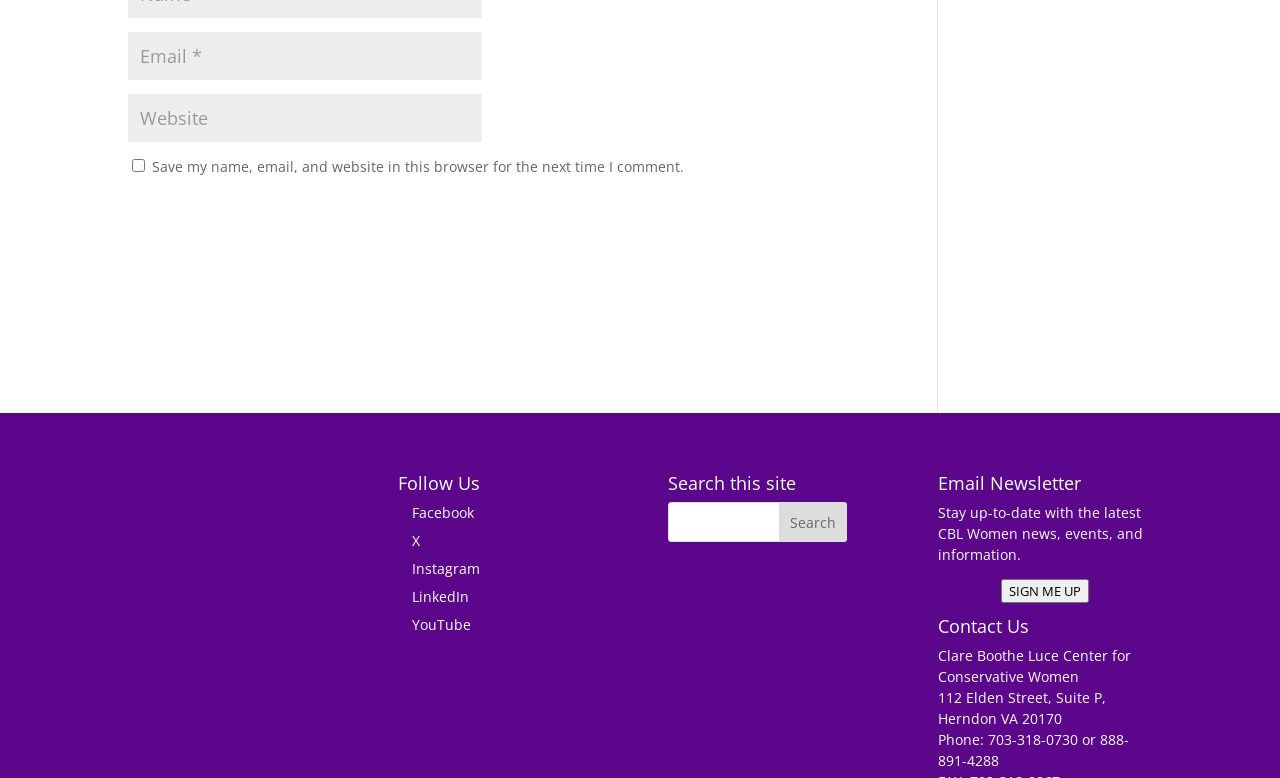Locate the coordinates of the bounding box for the clickable region that fulfills this instruction: "Sign up for the email newsletter".

[0.782, 0.745, 0.851, 0.775]